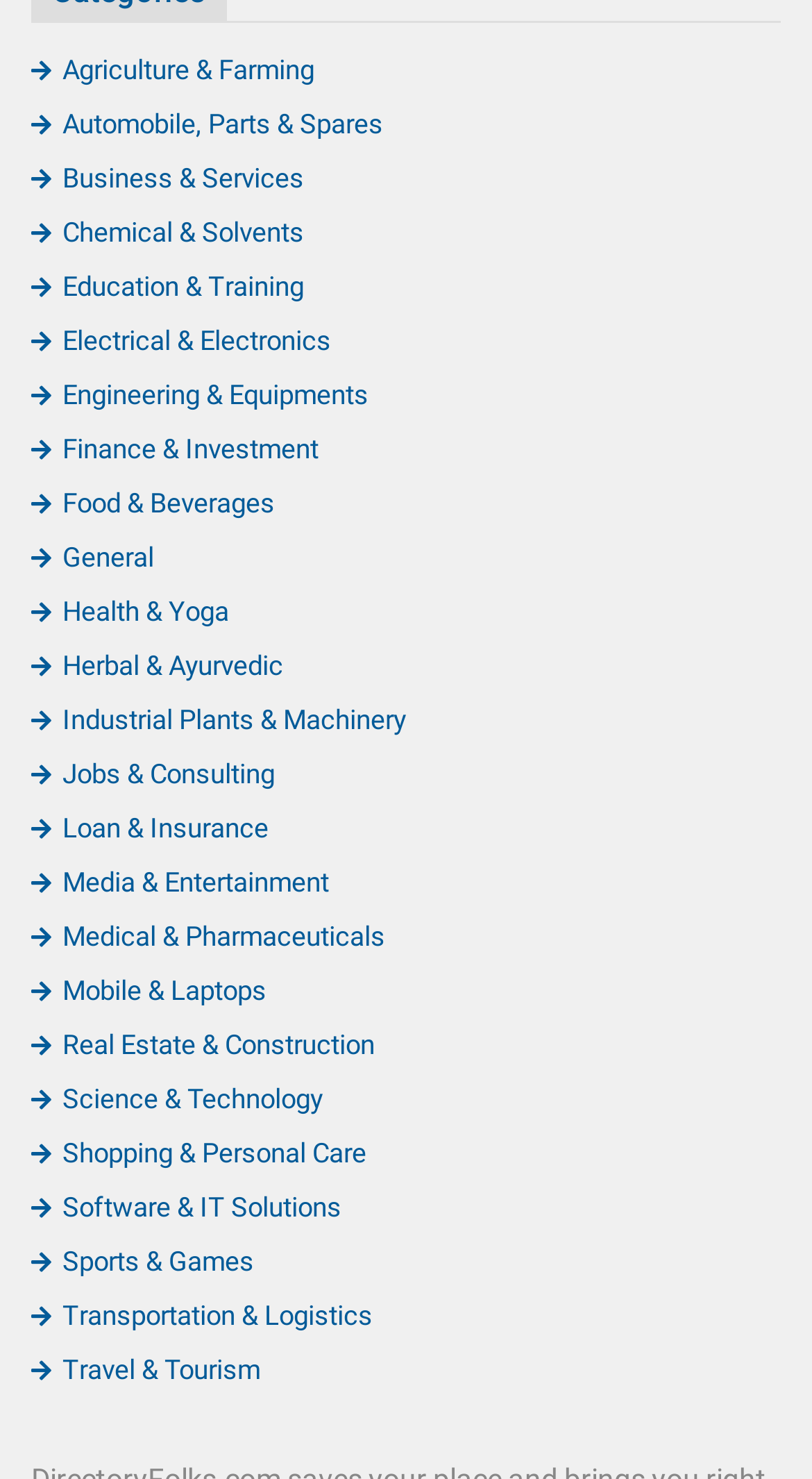Pinpoint the bounding box coordinates of the area that must be clicked to complete this instruction: "Browse Agriculture & Farming".

[0.038, 0.037, 0.387, 0.058]